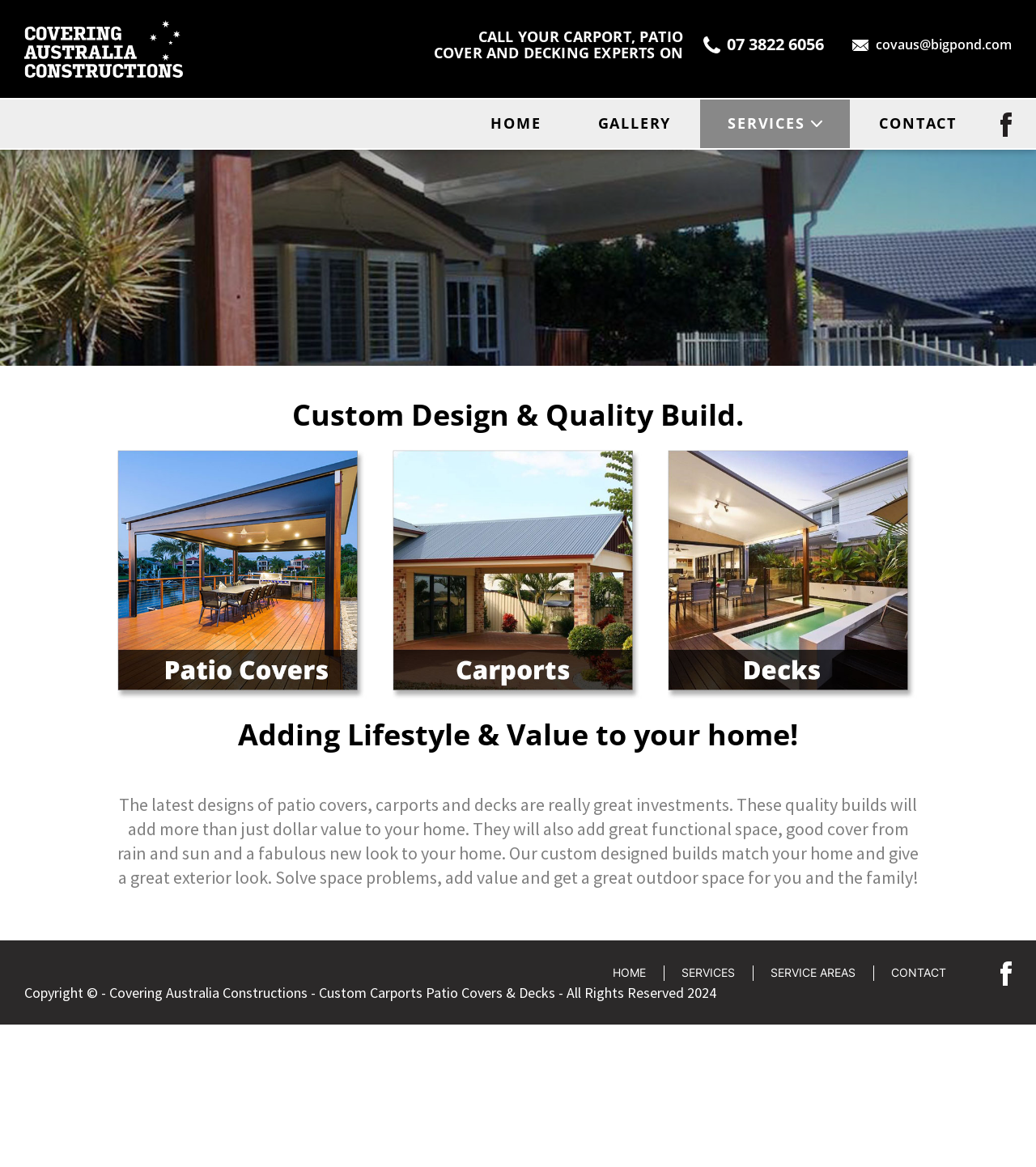What is the copyright year of the company's website?
Based on the screenshot, provide your answer in one word or phrase.

2024